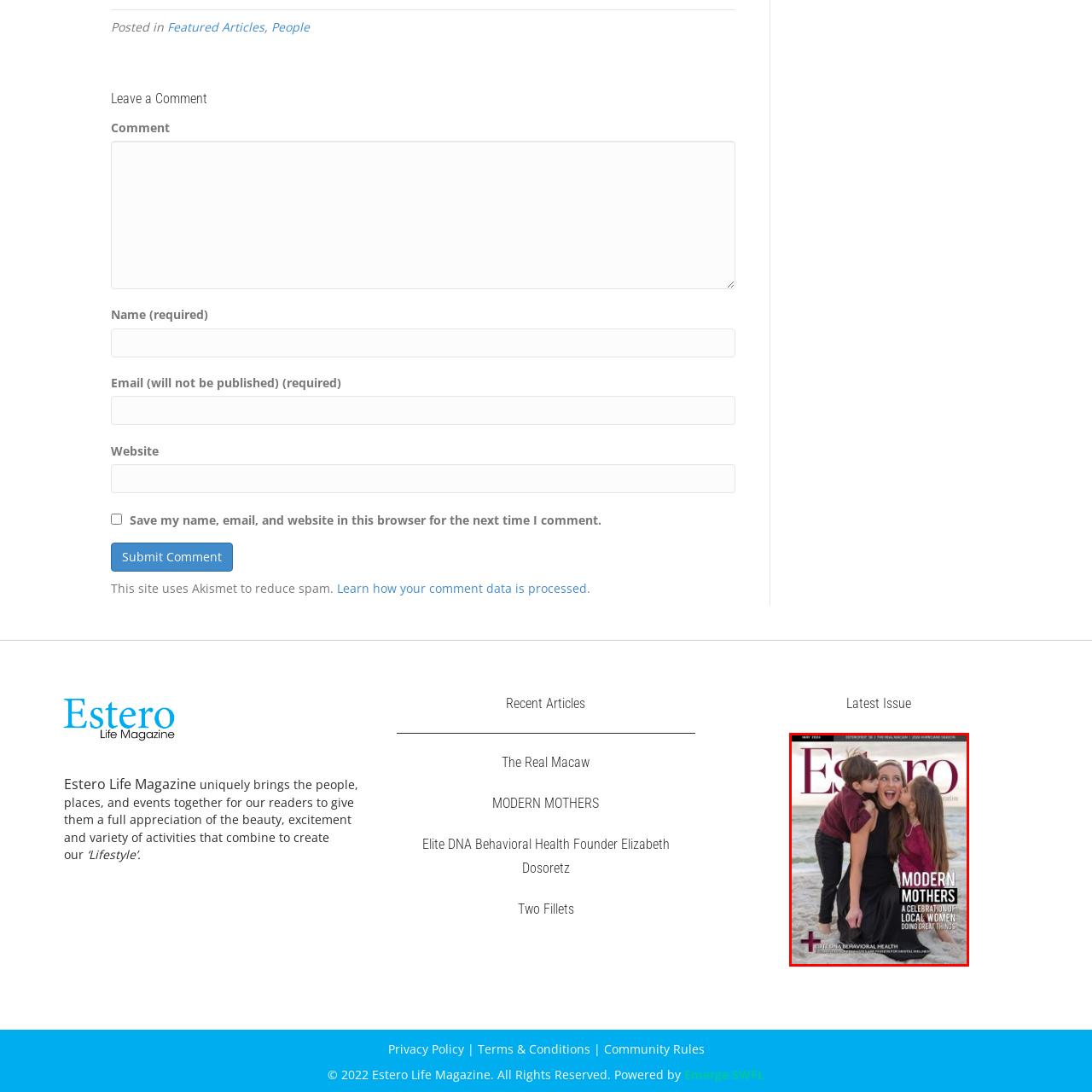Provide an in-depth caption for the image inside the red boundary.

The image is the cover of the May 2024 issue of "Estero Life Magazine." It features a joyful mother in a black dress, surrounded by two children, who are playfully leaning in and sharing affectionate kisses with her. The serene beach setting and the soft colors of the sand and sea enhance the emotional warmth of the moment. Prominently displayed on the cover is the title "MODERN MOTHERS," emphasizing a celebration of local women making significant contributions. Below the title, the magazine proudly acknowledges "Elite DNA Behavioral Health" as a prominent feature, highlighting its support for mental wellness. The overall composition captures the essence of motherhood and community appreciation, making a compelling visual invitation to readers.